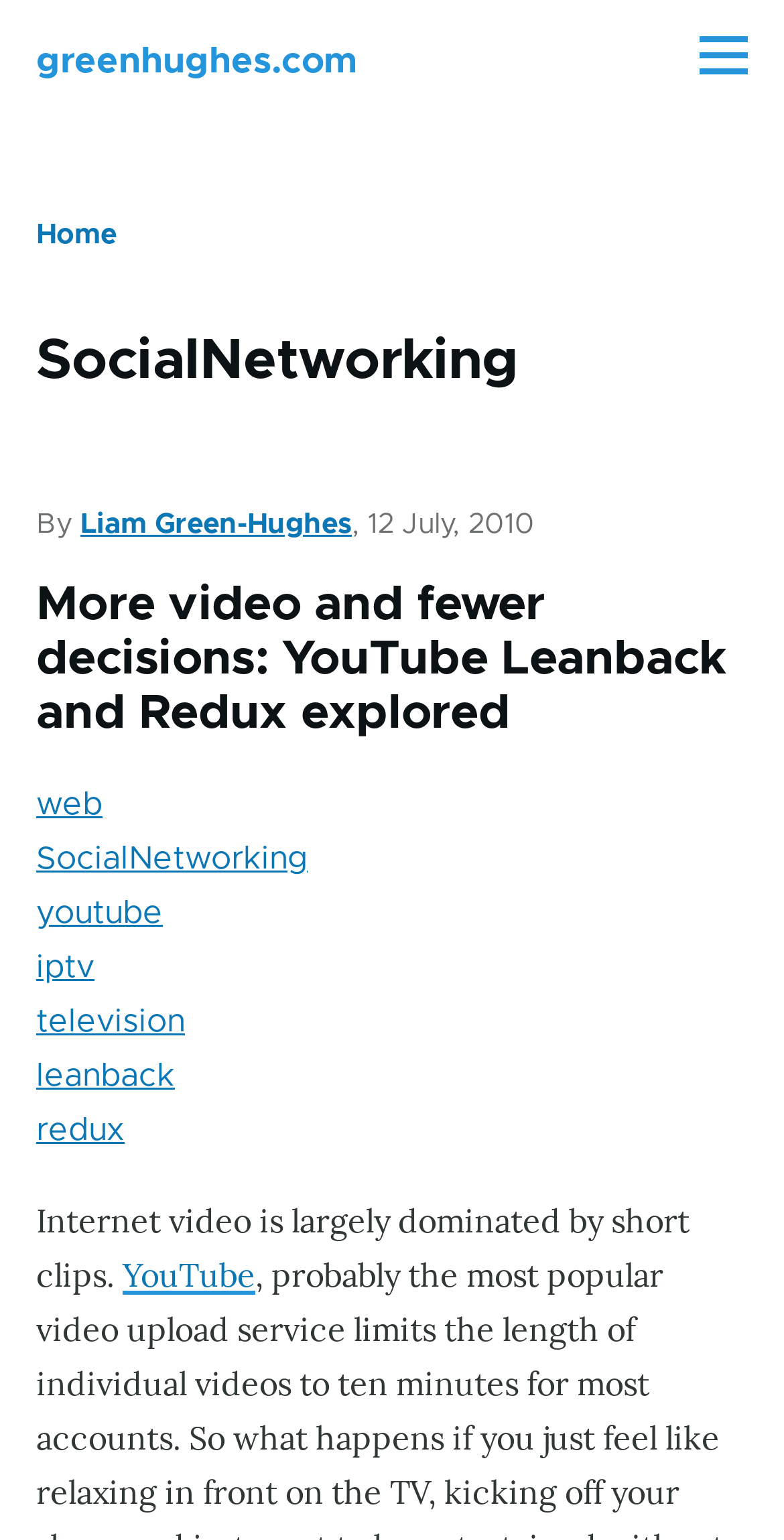Who is the author of the webpage?
Refer to the image and give a detailed response to the question.

The author of the webpage is mentioned in the header section, where it says 'By Liam Green-Hughes, 12 July, 2010'.